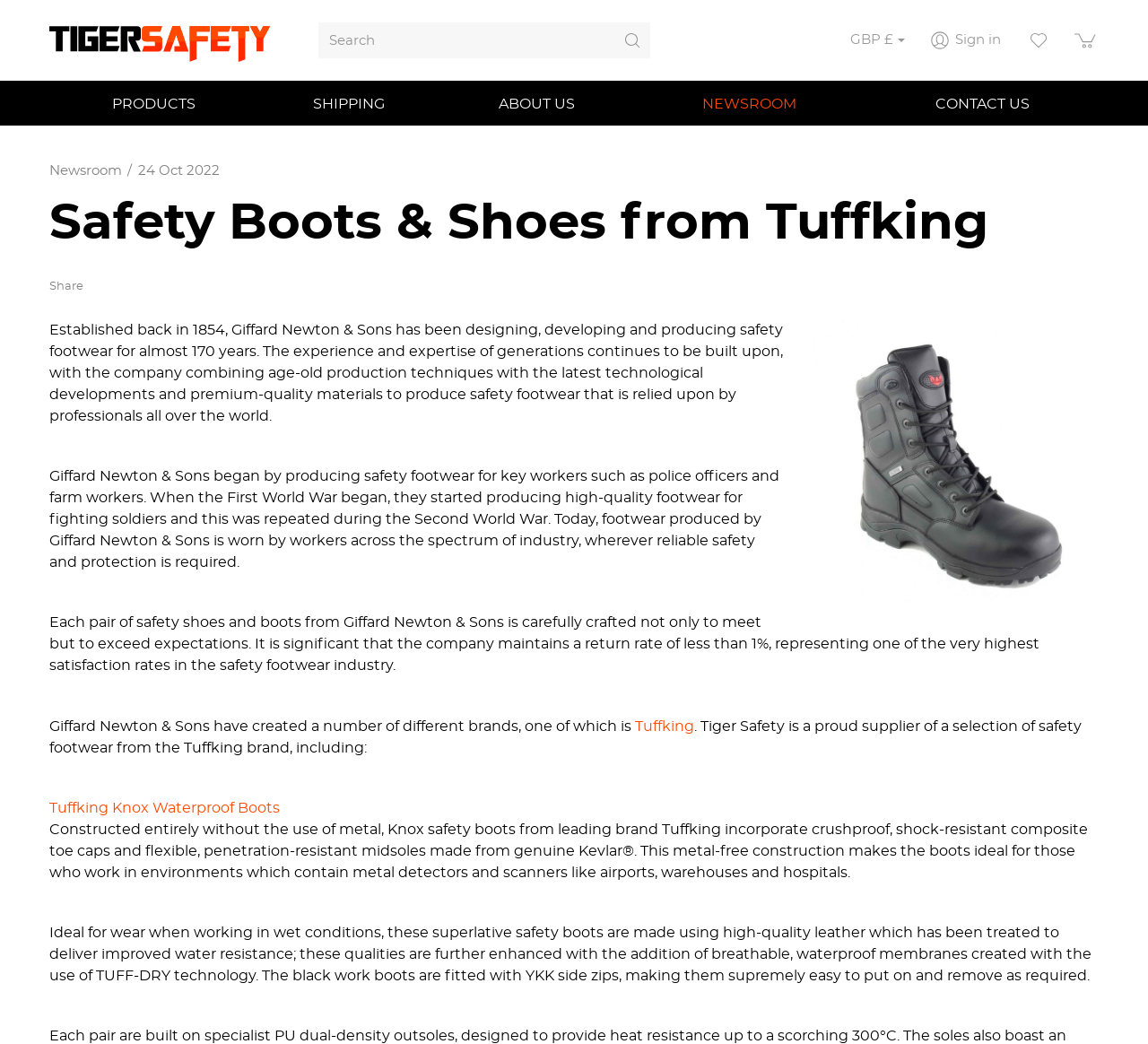Specify the bounding box coordinates of the element's area that should be clicked to execute the given instruction: "View NEWSROOM page". The coordinates should be four float numbers between 0 and 1, i.e., [left, top, right, bottom].

[0.551, 0.077, 0.754, 0.12]